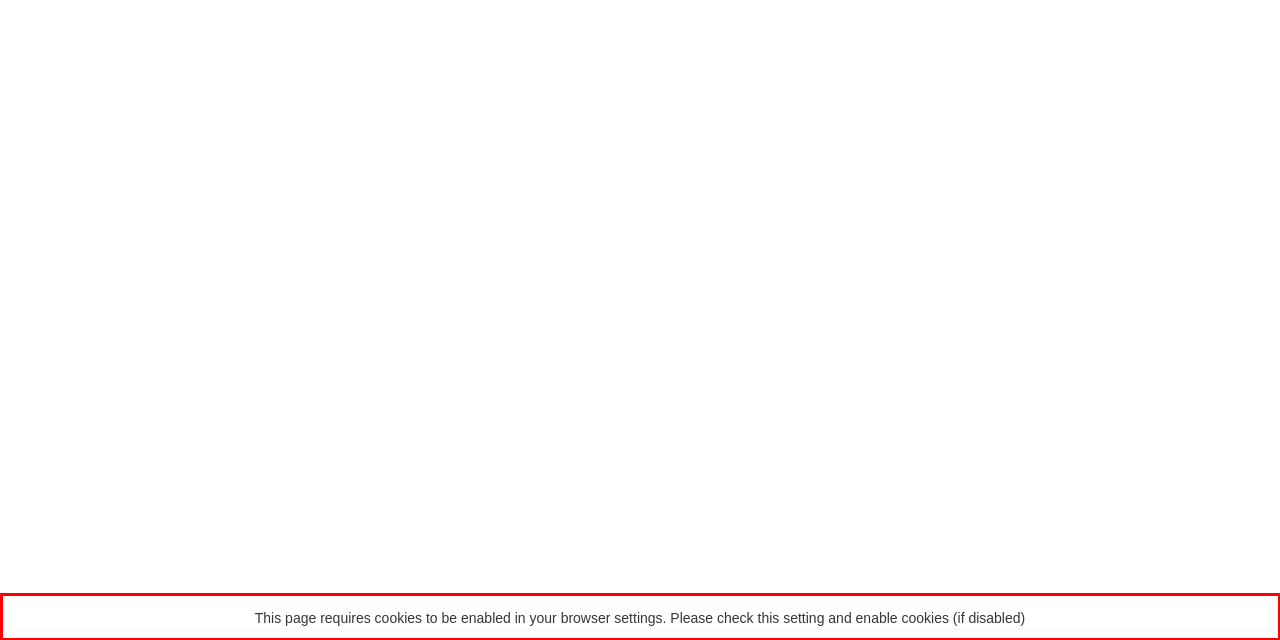Analyze the screenshot of the webpage and extract the text from the UI element that is inside the red bounding box.

This page requires cookies to be enabled in your browser settings. Please check this setting and enable cookies (if disabled)